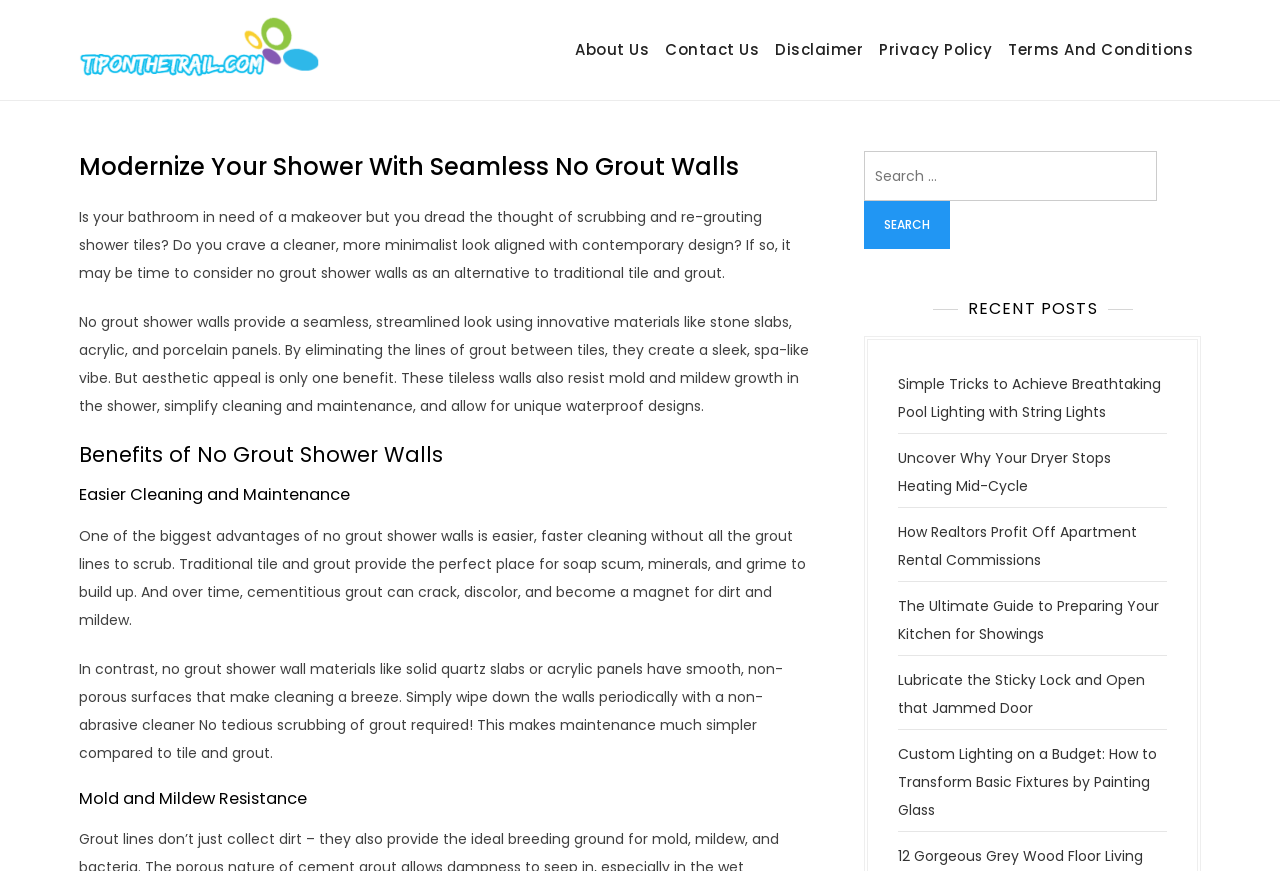Determine the bounding box coordinates of the clickable element necessary to fulfill the instruction: "Click on the 'Logo' link". Provide the coordinates as four float numbers within the 0 to 1 range, i.e., [left, top, right, bottom].

None